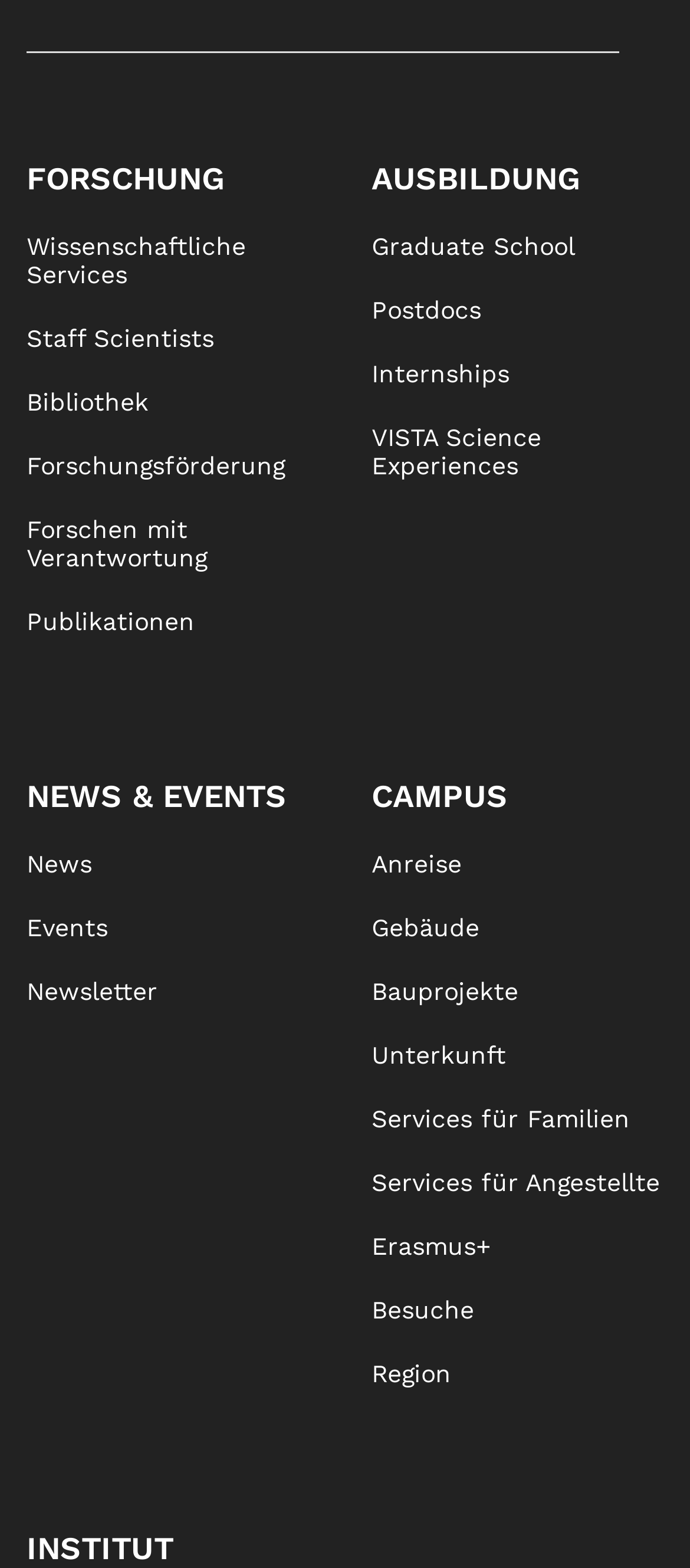Locate the bounding box coordinates of the element that should be clicked to execute the following instruction: "View Graduate School".

[0.538, 0.147, 0.833, 0.165]